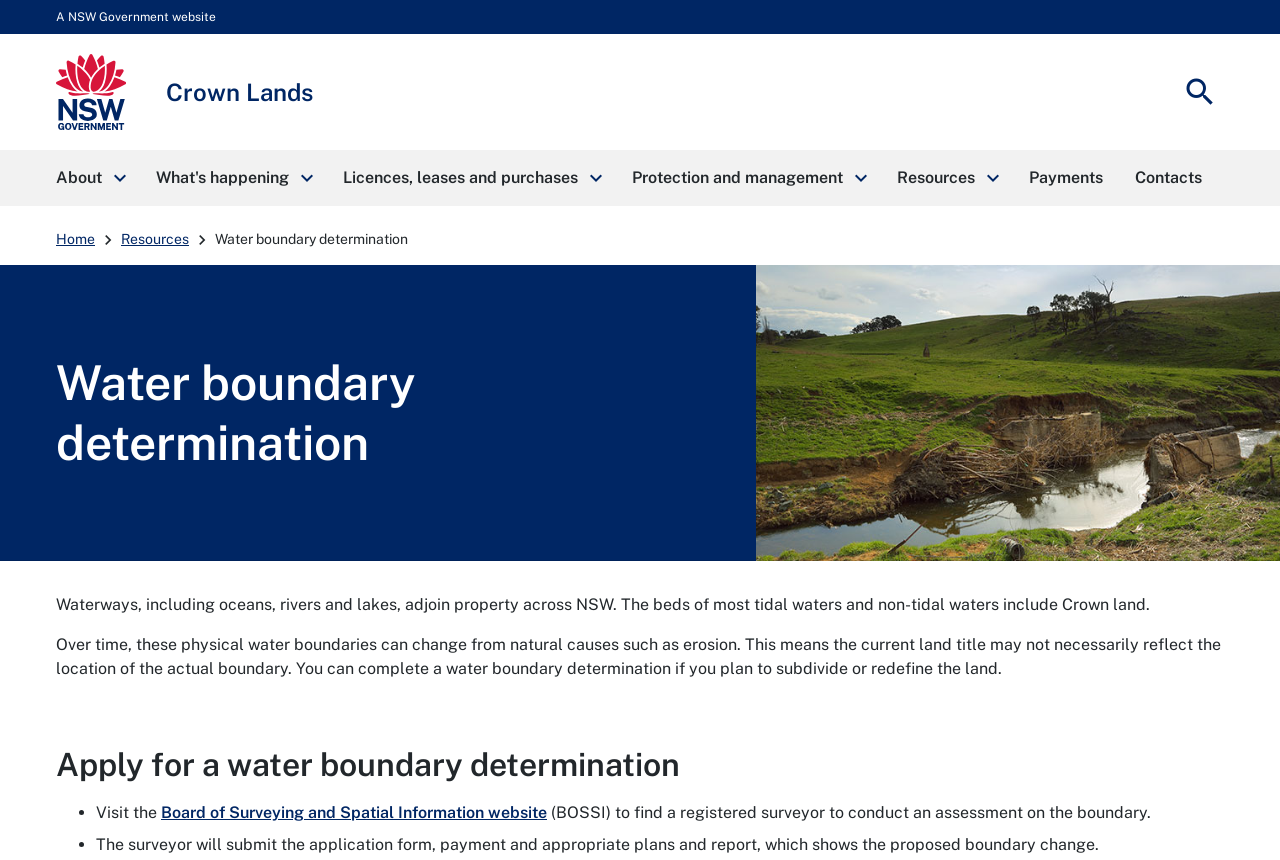Kindly determine the bounding box coordinates for the area that needs to be clicked to execute this instruction: "Go to 'About' page".

[0.031, 0.174, 0.109, 0.24]